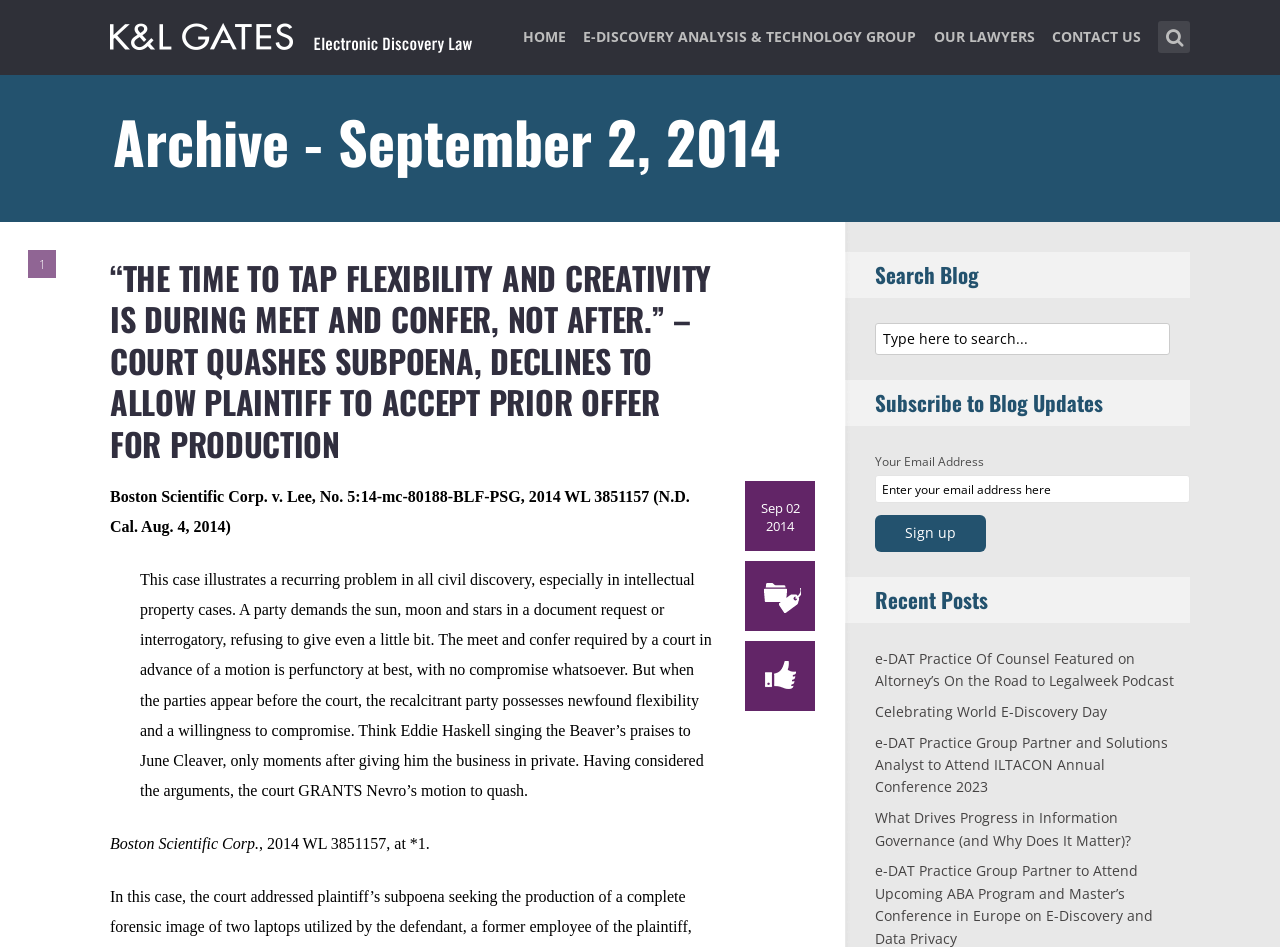Determine the bounding box coordinates of the target area to click to execute the following instruction: "View the archive for September 2, 2014."

[0.088, 0.112, 0.93, 0.186]